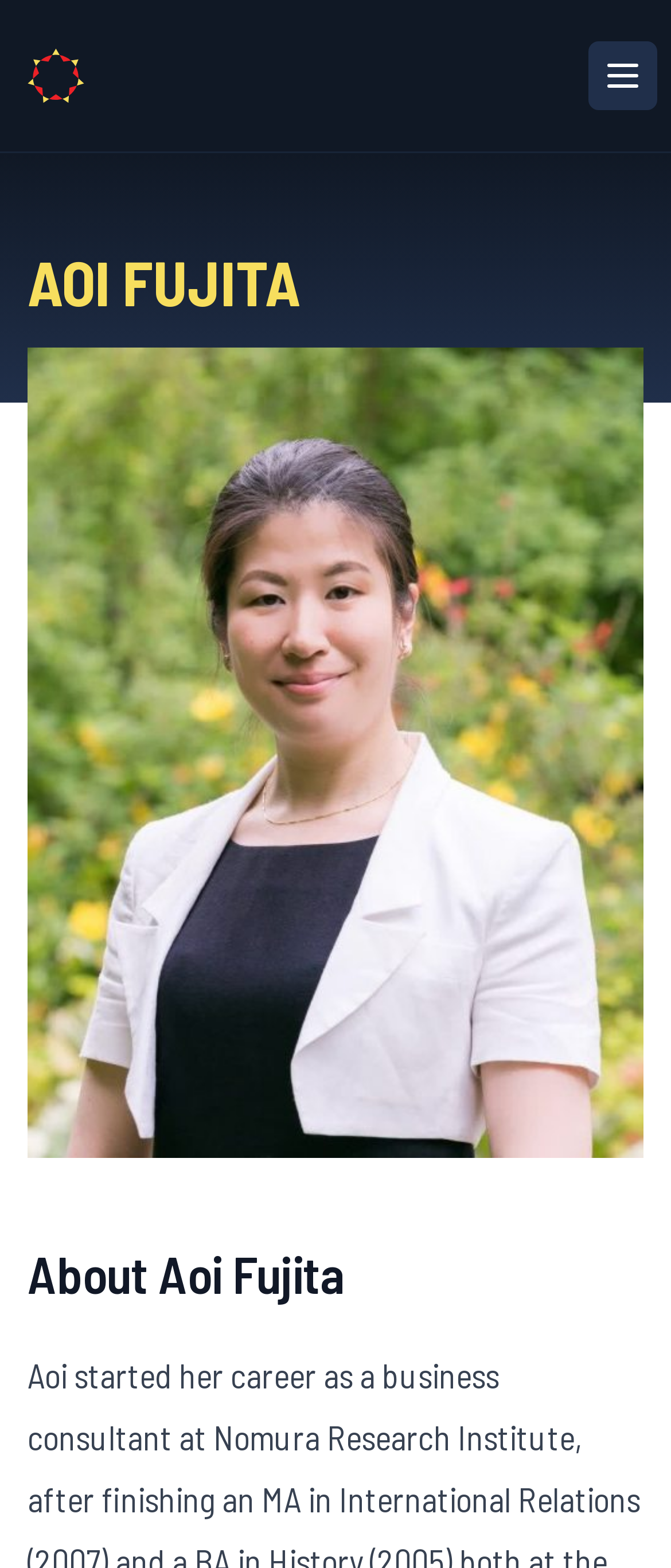Offer an extensive depiction of the webpage and its key elements.

The webpage is about Aoi Fujita, with a prominent heading displaying her name at the top center of the page. Below her name, there is a large image that takes up most of the width of the page, spanning from the top left to the bottom right. 

At the top left corner, there is a navigation menu labeled "Global" with a link to "Australia-Japan Youth Dialogue" accompanied by a small image. Next to it, on the top right corner, there is a button to open the main menu.

Further down the page, there is another heading that reads "About Aoi Fujita", located near the bottom center of the page.